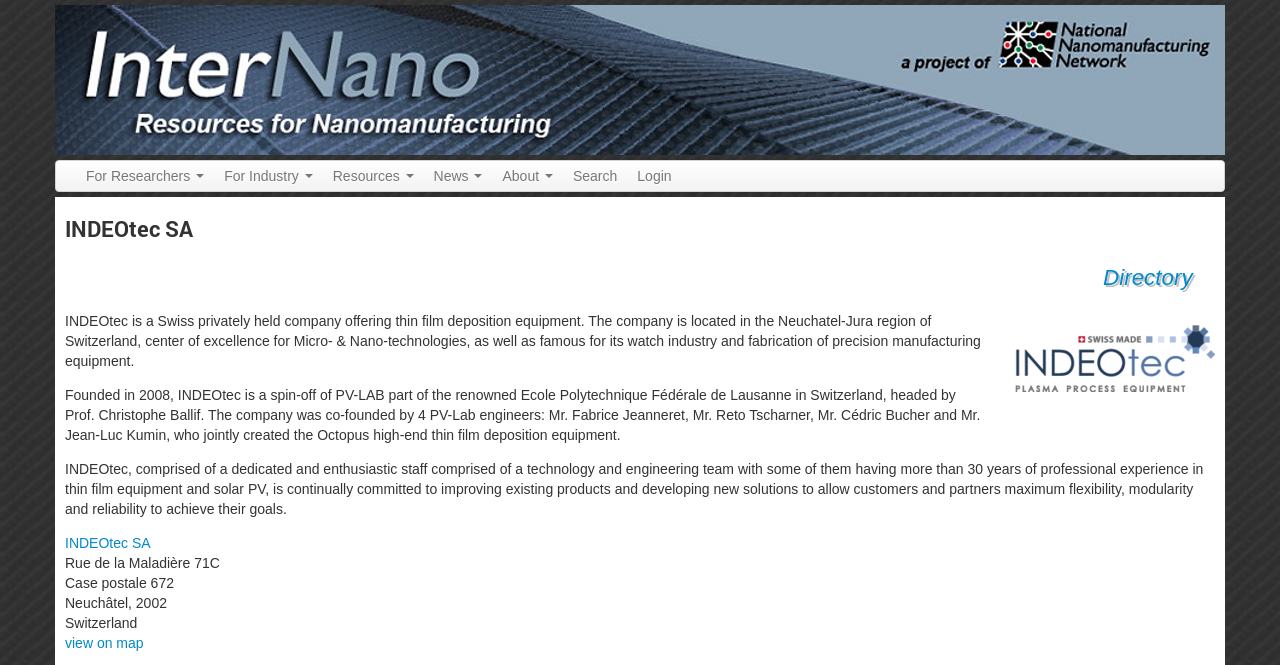Provide the bounding box coordinates of the UI element that matches the description: "For Industry".

[0.167, 0.242, 0.252, 0.287]